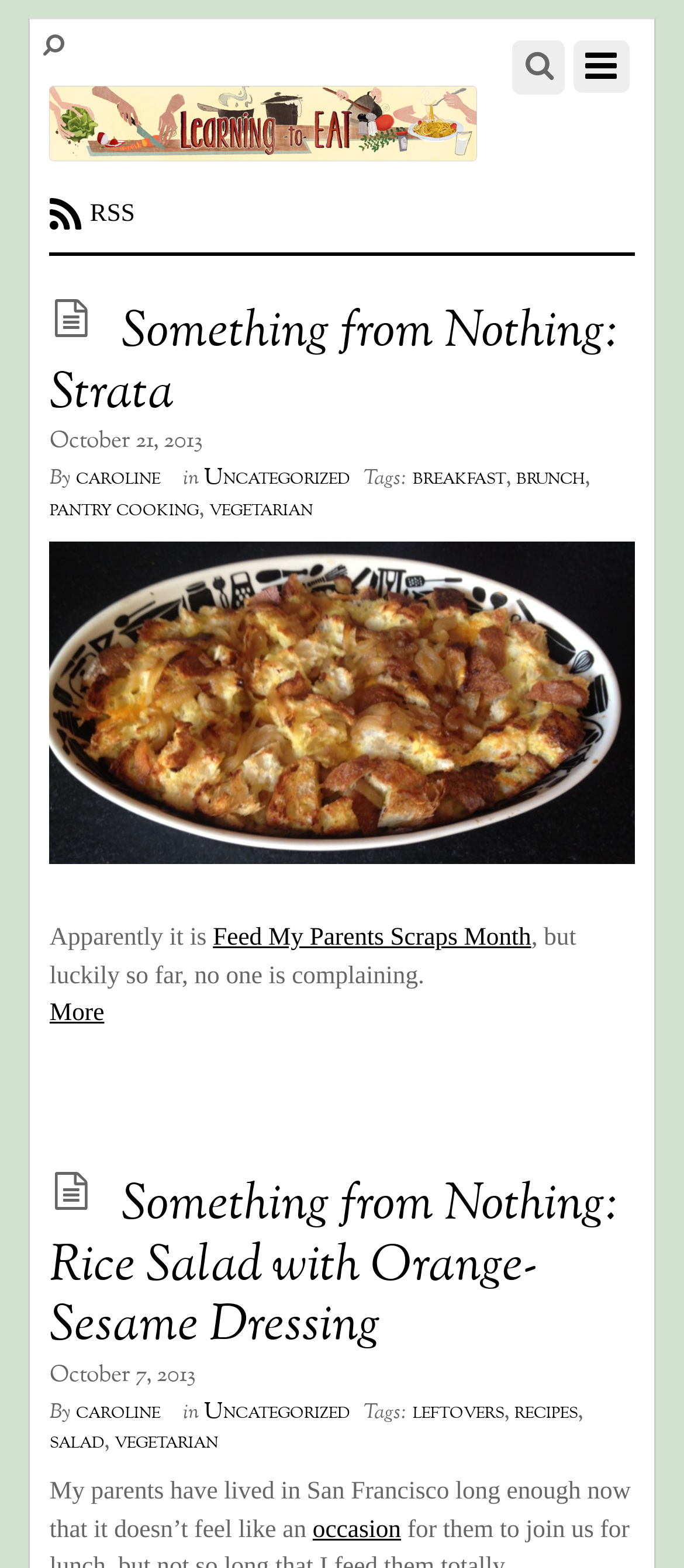Please determine the bounding box coordinates for the UI element described as: "skrýt".

None